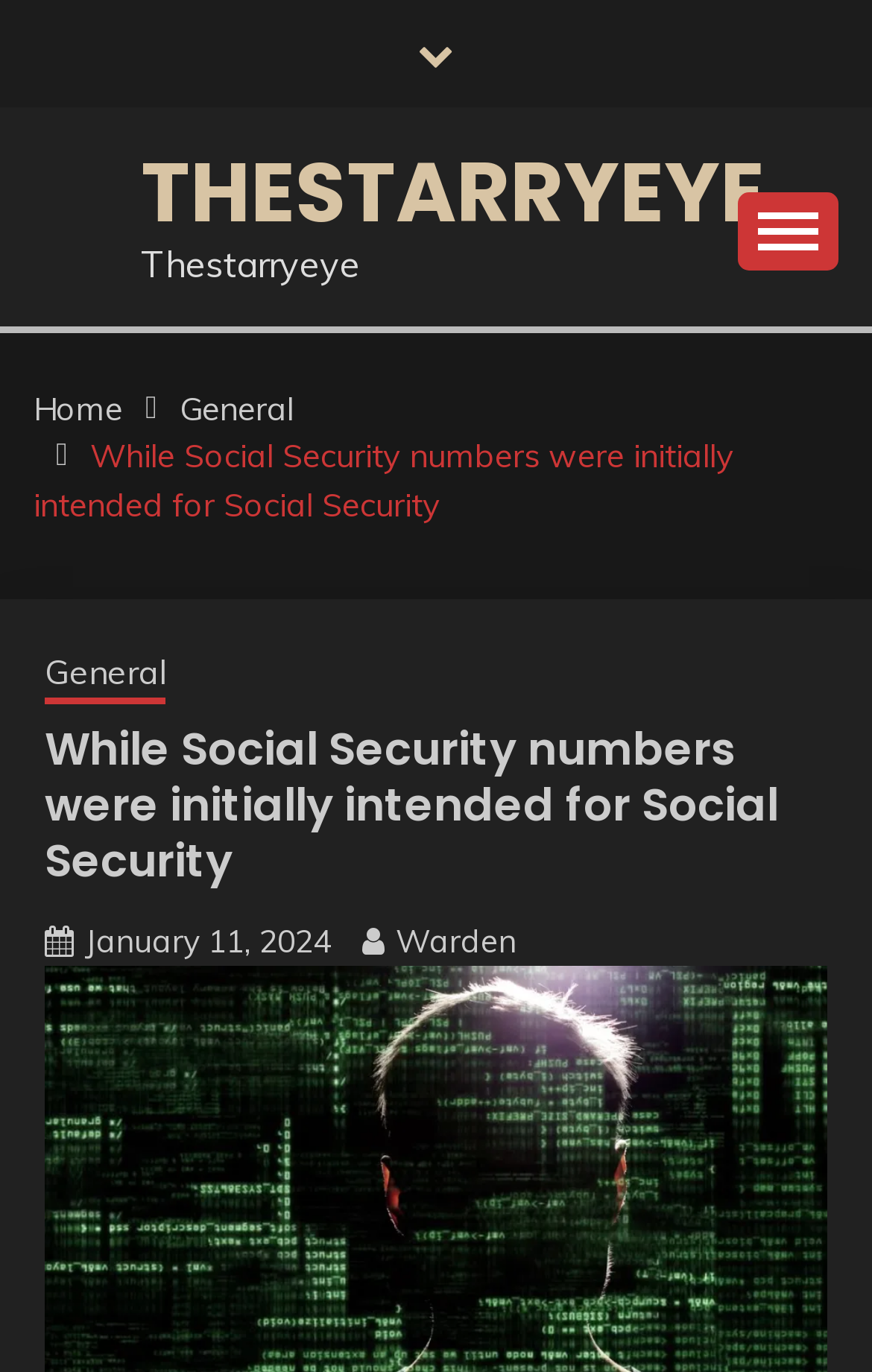Please determine the bounding box coordinates of the element's region to click in order to carry out the following instruction: "click the link to go home". The coordinates should be four float numbers between 0 and 1, i.e., [left, top, right, bottom].

[0.038, 0.283, 0.141, 0.313]